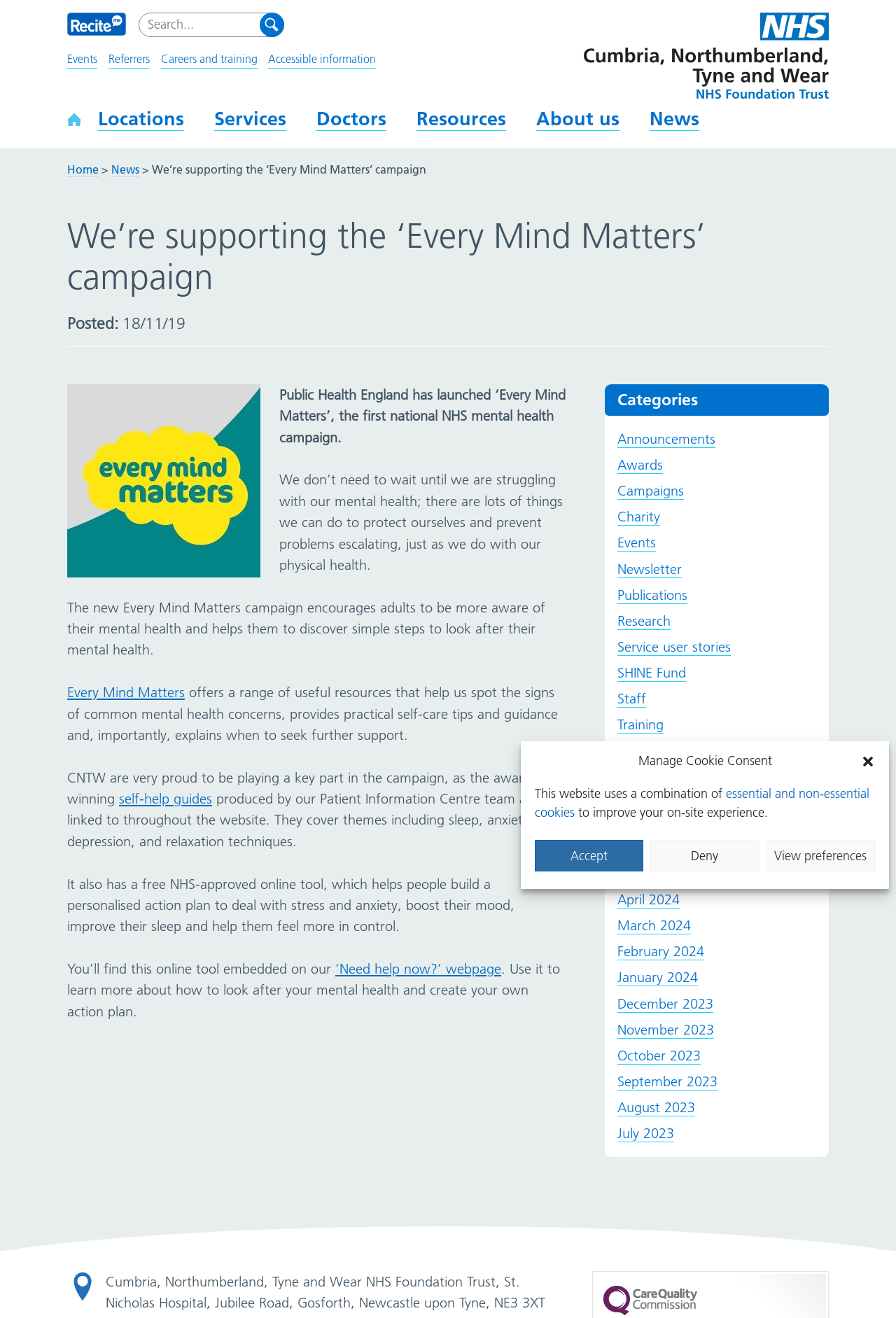Please find the bounding box coordinates of the section that needs to be clicked to achieve this instruction: "View events".

[0.075, 0.039, 0.109, 0.052]